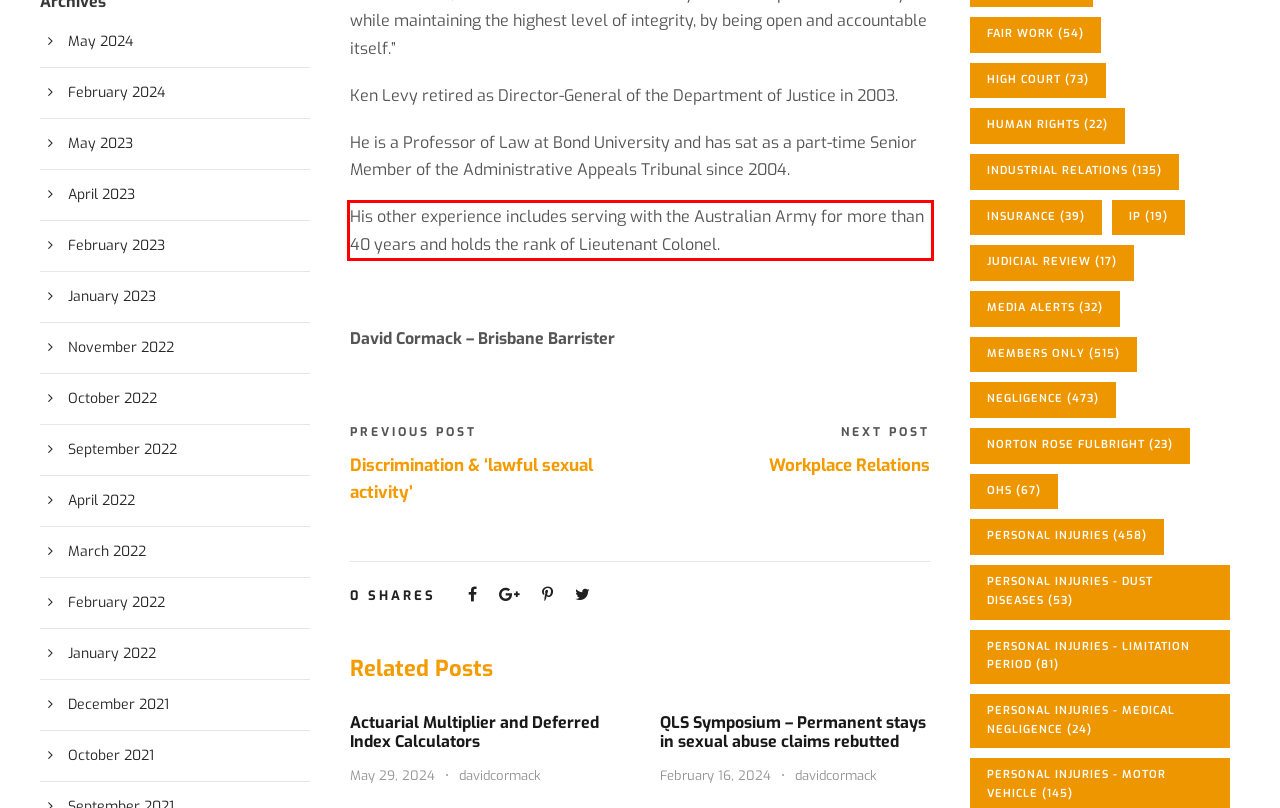Please identify and extract the text content from the UI element encased in a red bounding box on the provided webpage screenshot.

His other experience includes serving with the Australian Army for more than 40 years and holds the rank of Lieutenant Colonel.